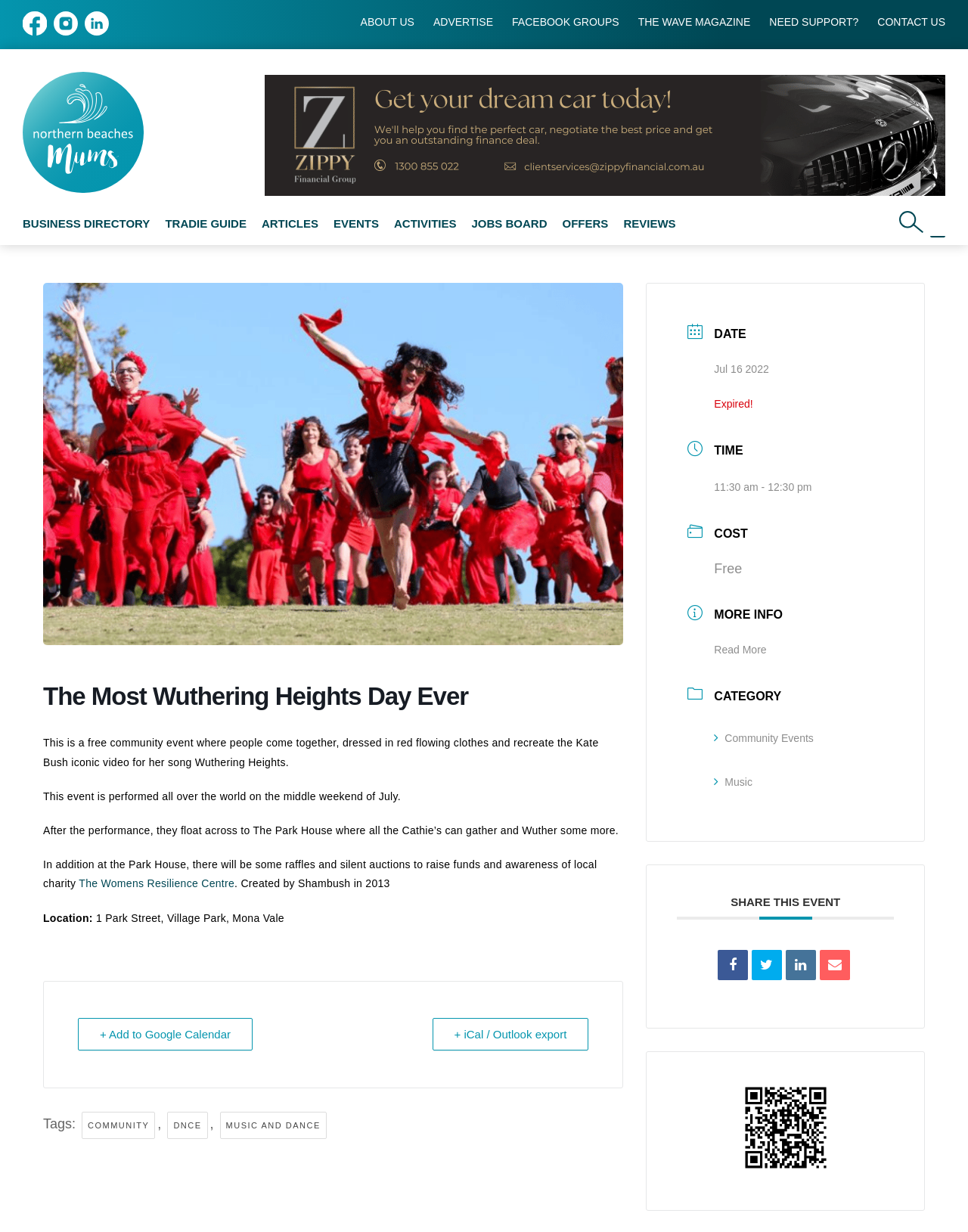Based on the visual content of the image, answer the question thoroughly: What charity is being supported?

The event is raising funds and awareness for a local charity, specifically The Womens Resilience Centre, which suggests that the event organizers are committed to supporting this cause.